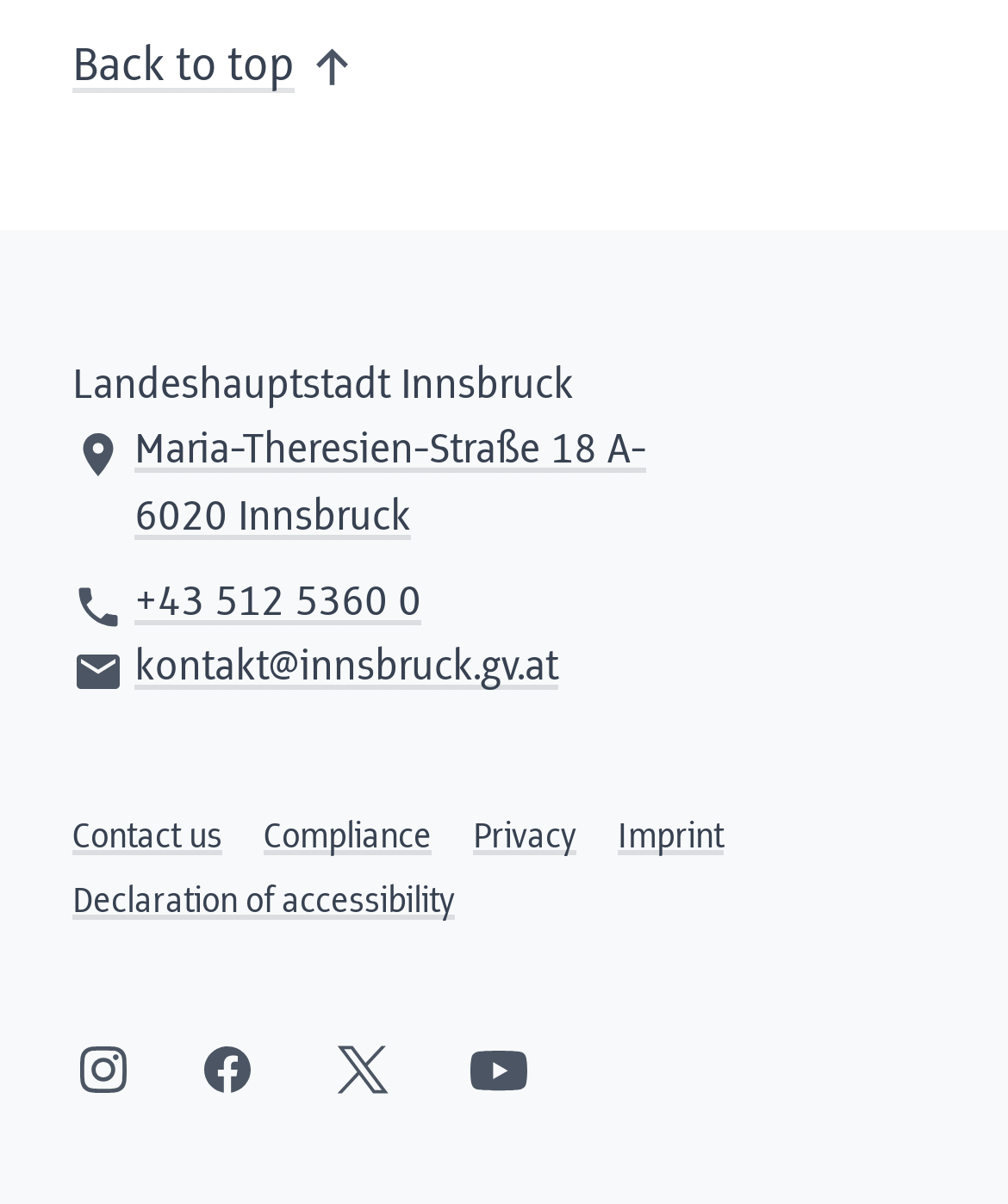Locate the bounding box coordinates of the clickable area to execute the instruction: "Go back to top". Provide the coordinates as four float numbers between 0 and 1, represented as [left, top, right, bottom].

[0.072, 0.03, 0.354, 0.082]